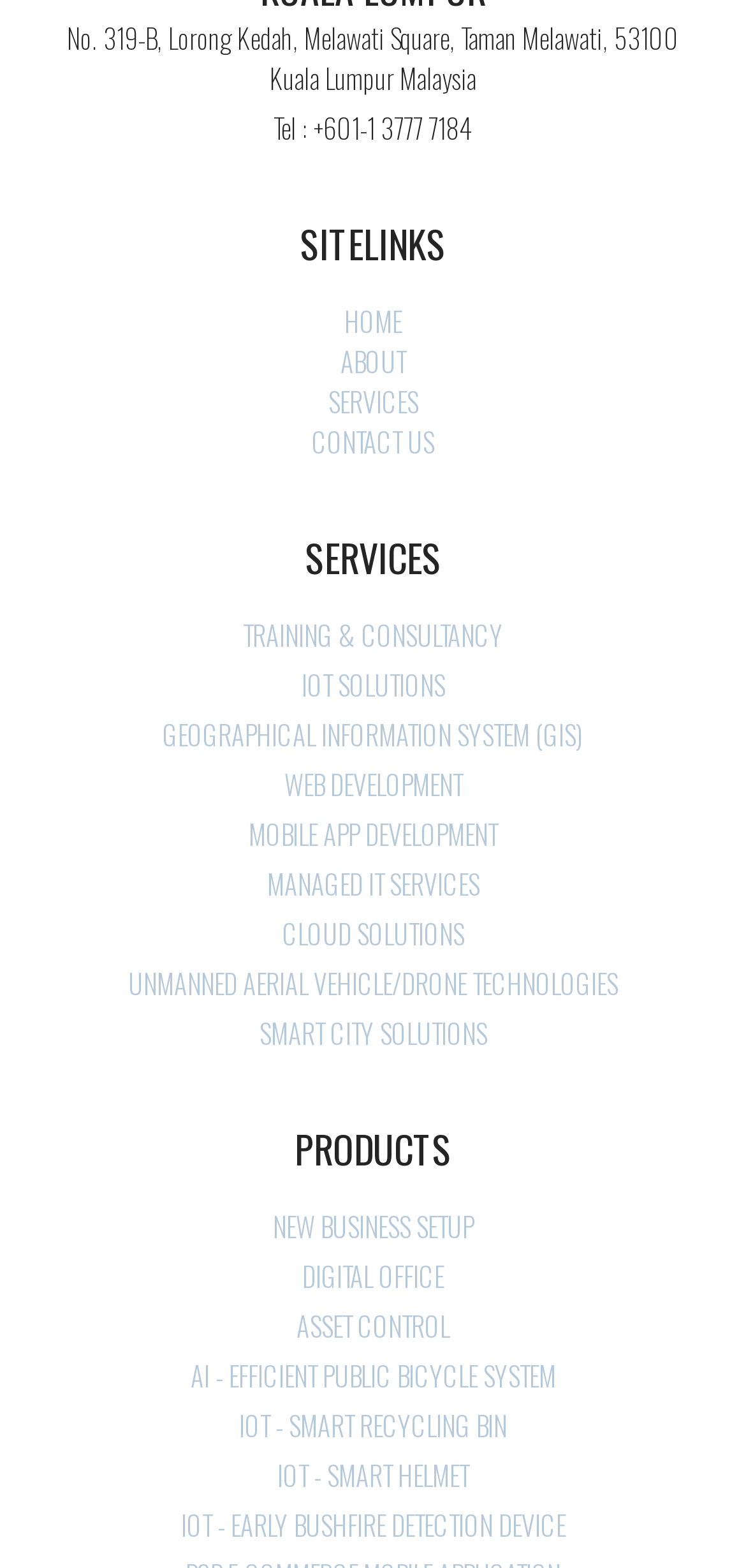What is the phone number of the company?
Answer the question with just one word or phrase using the image.

+601-1 3777 7184